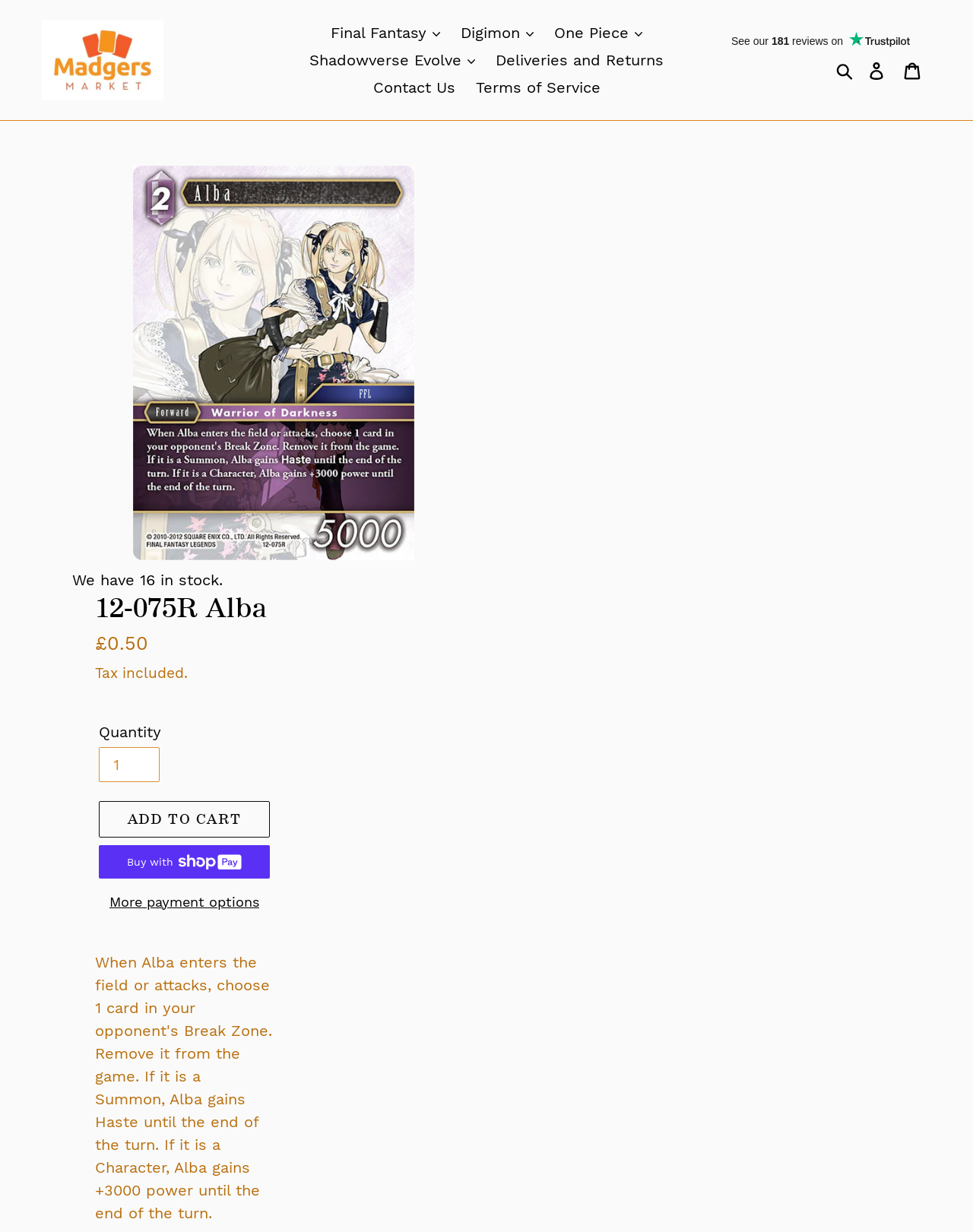Pinpoint the bounding box coordinates of the element to be clicked to execute the instruction: "Click on the Madgers Market link".

[0.043, 0.016, 0.271, 0.082]